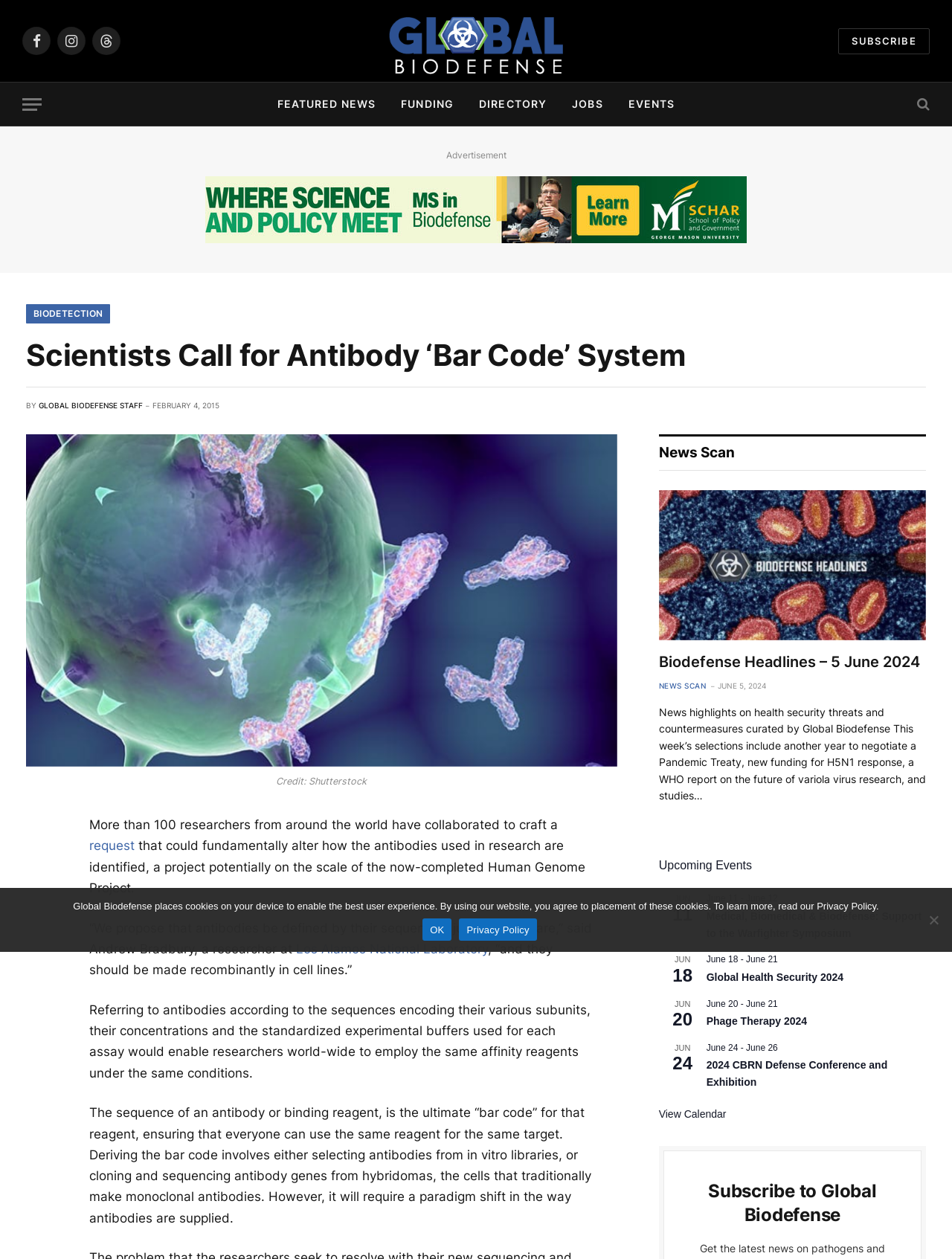Using the image as a reference, answer the following question in as much detail as possible:
What is the topic of the 'News Scan' section?

The 'News Scan' section is described as 'News highlights on health security threats and countermeasures curated by Global Biodefense', indicating that the topic of this section is health security threats and countermeasures.